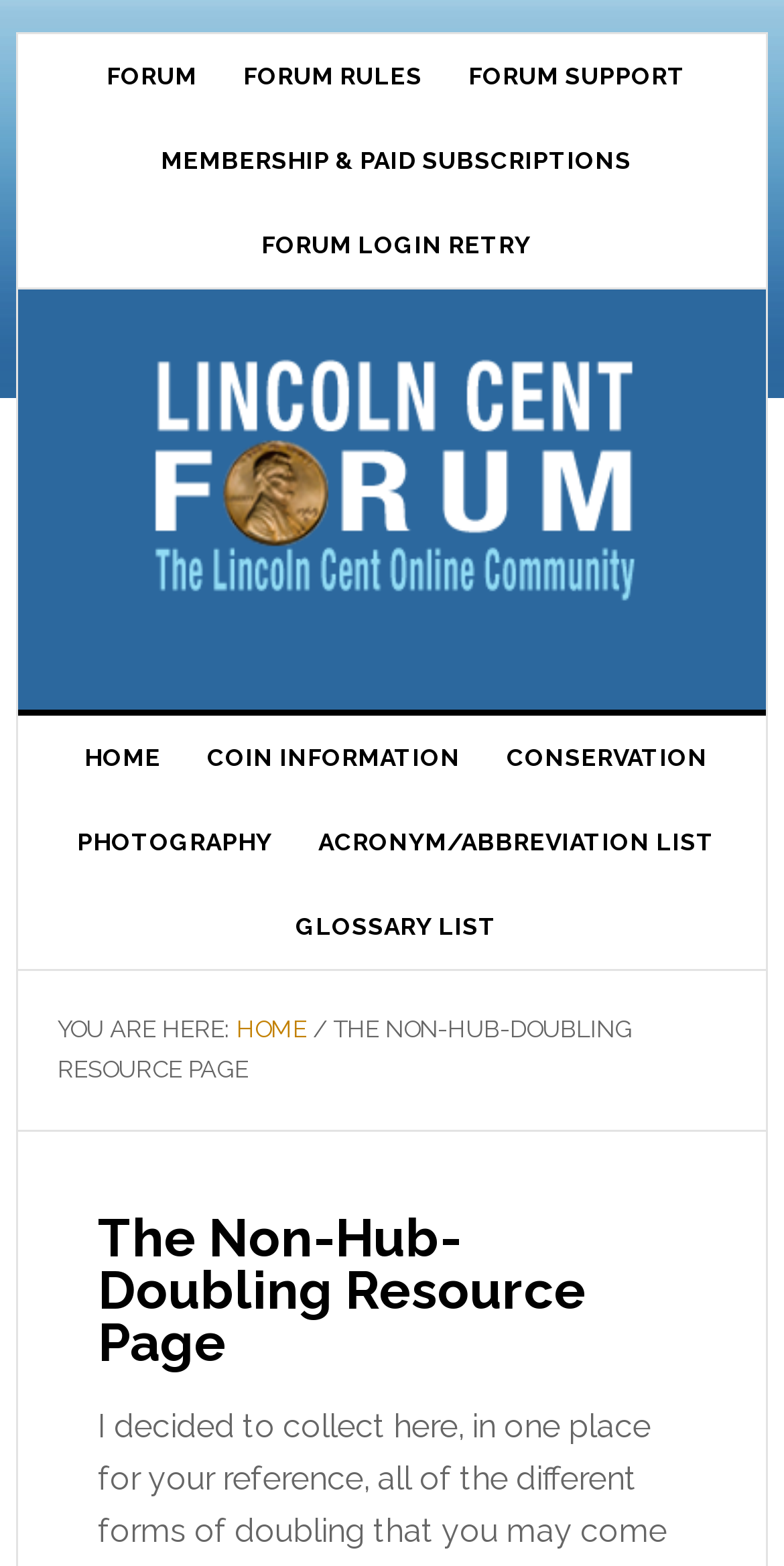Find the bounding box coordinates of the element to click in order to complete the given instruction: "login to forum."

[0.303, 0.13, 0.708, 0.184]